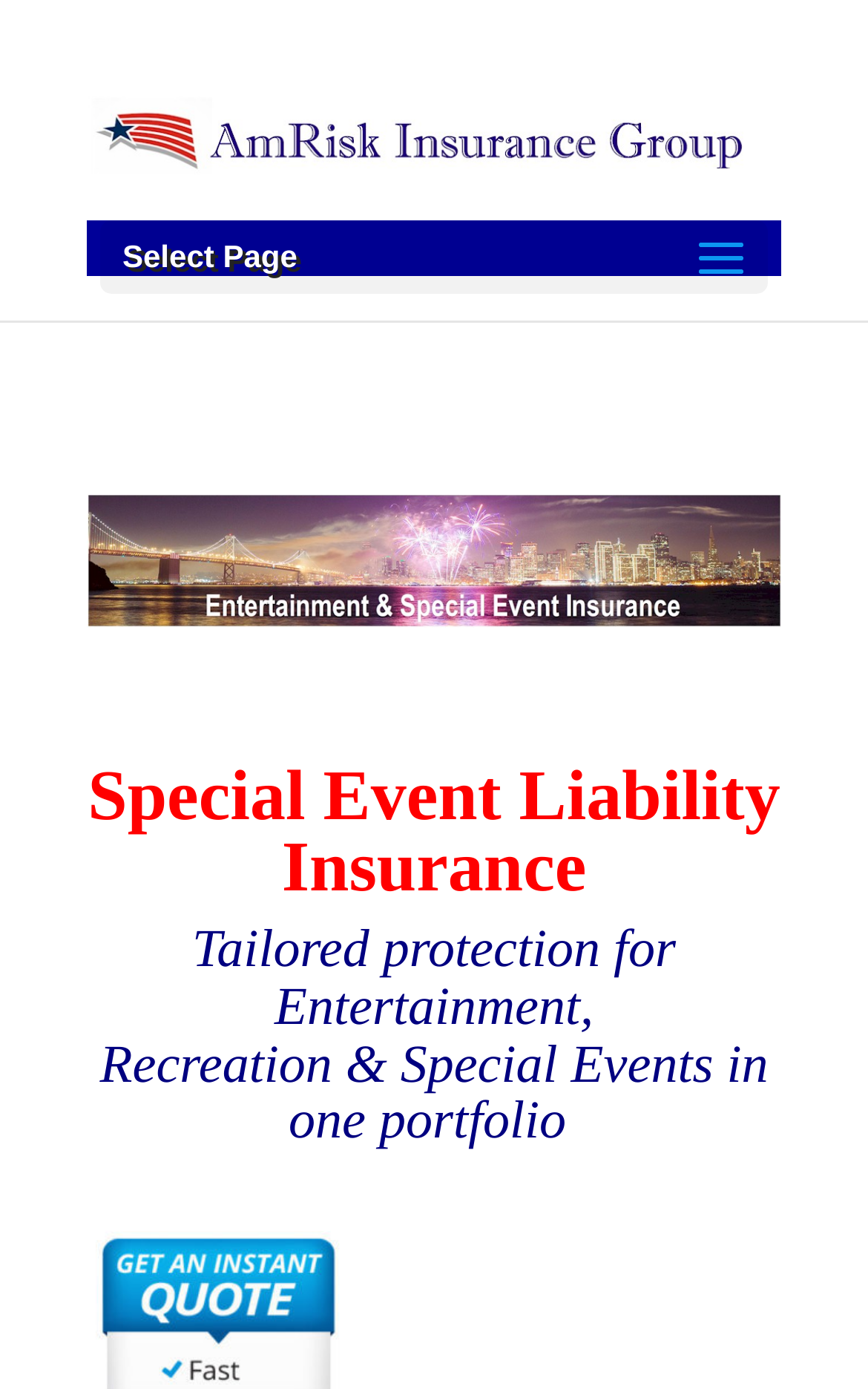What is the name of the company providing the insurance?
Refer to the image and give a detailed answer to the question.

The company name is mentioned in the link at the top of the webpage, and also in the image description, which suggests that it is the company providing the insurance services.